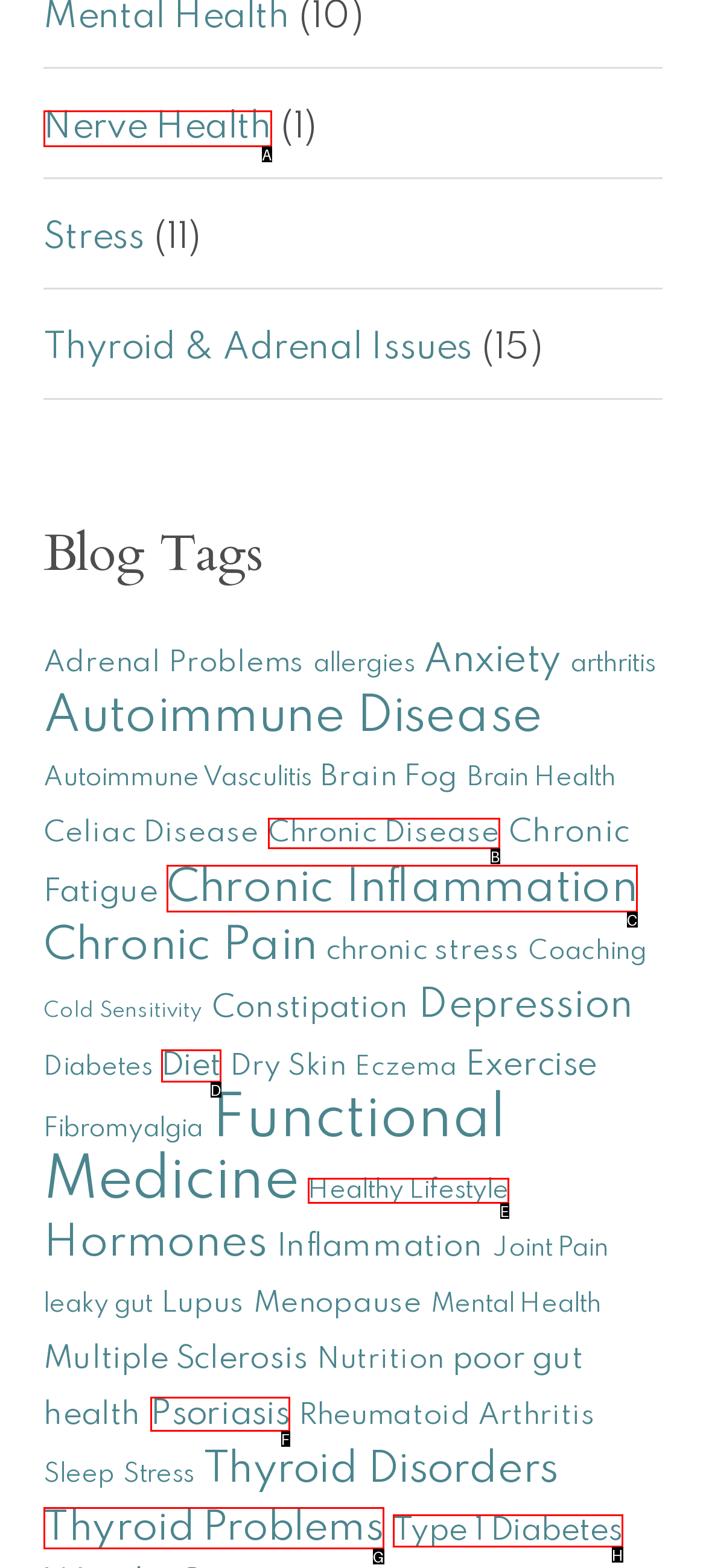Identify the matching UI element based on the description: Type 1 Diabetes
Reply with the letter from the available choices.

H